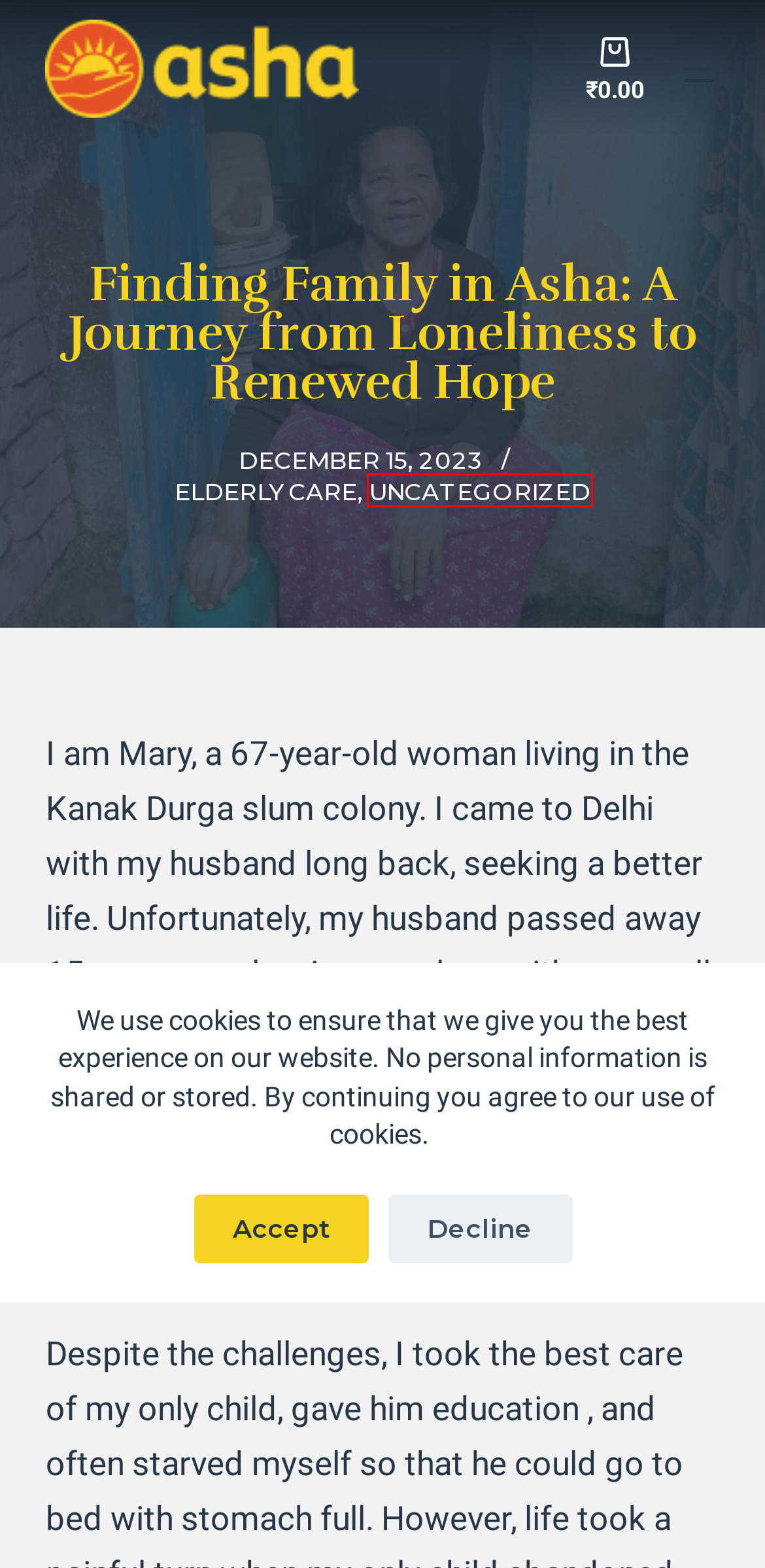You are given a screenshot of a webpage with a red rectangle bounding box around a UI element. Select the webpage description that best matches the new webpage after clicking the element in the bounding box. Here are the candidates:
A. Free Charity Web Hosting | Kualo
B. Uncategorized Archives • Asha India
C. From Despair to Hope: Rohtash's Journey with Asha • Asha India
D. Transforming lives in the slums of Delhi • Asha India
E. Restoring Dignity: Ramyag's Journey with Asha • Asha India
F. Contact us • Asha India
G. About us • Asha India
H. Marcom - Your Marketing Department - Design & Digital Marketing Agency

B